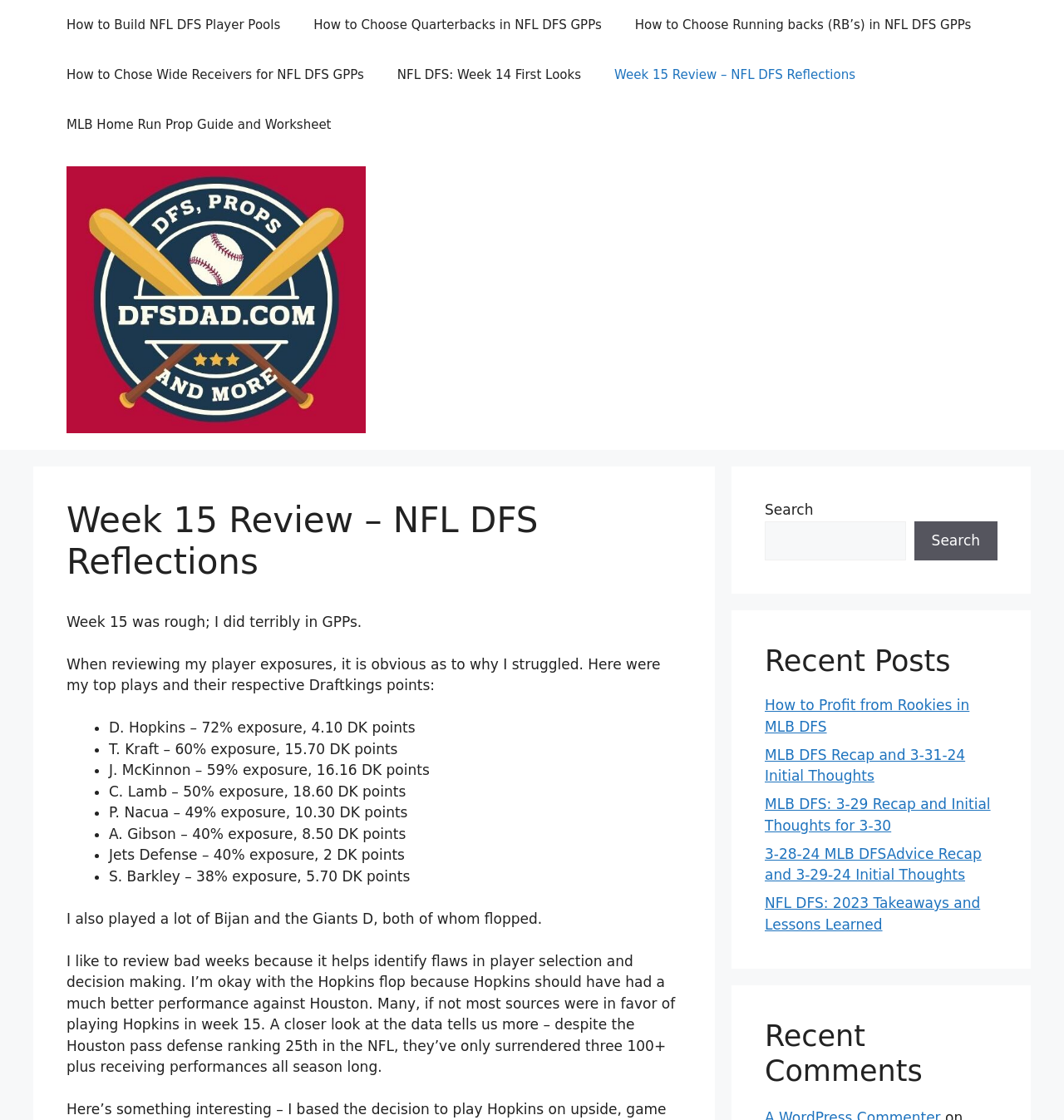Find the bounding box coordinates of the clickable area required to complete the following action: "Read the 'Week 15 Review – NFL DFS Reflections' article".

[0.062, 0.446, 0.641, 0.521]